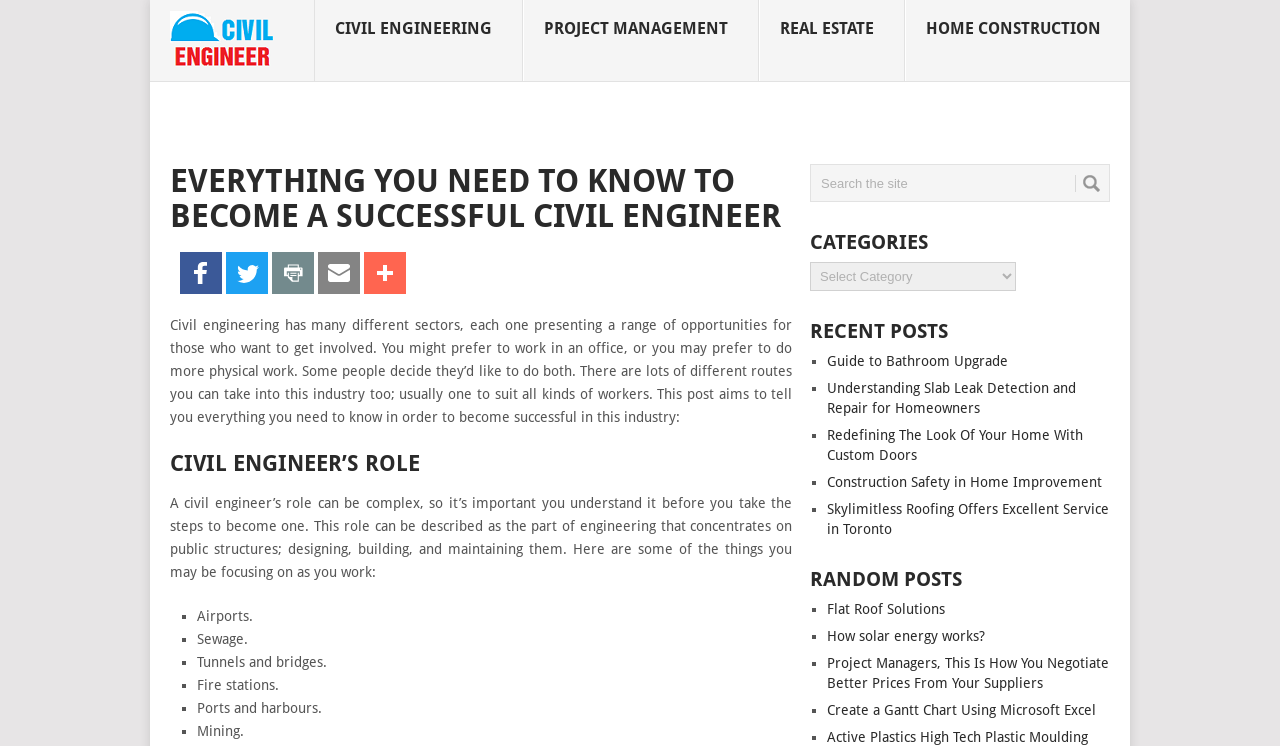Can you find the bounding box coordinates of the area I should click to execute the following instruction: "Click on Guide to Bathroom Upgrade"?

[0.646, 0.473, 0.788, 0.495]